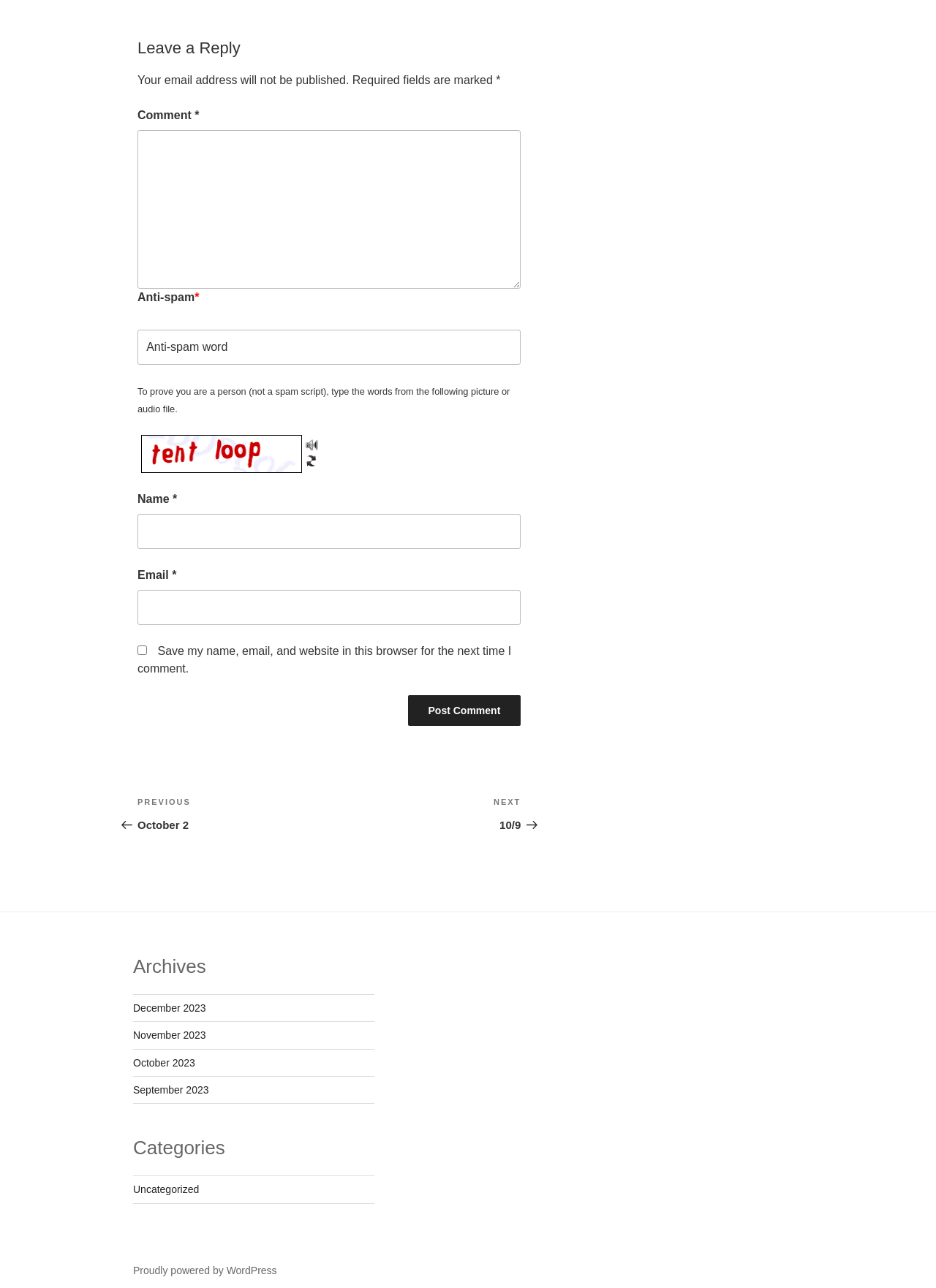What is the category of the latest article?
Examine the image and provide an in-depth answer to the question.

The category section in the footer lists 'Uncategorized' as one of the categories, and since there is no other category mentioned in the context of the latest article, it can be inferred that the latest article belongs to the 'Uncategorized' category.